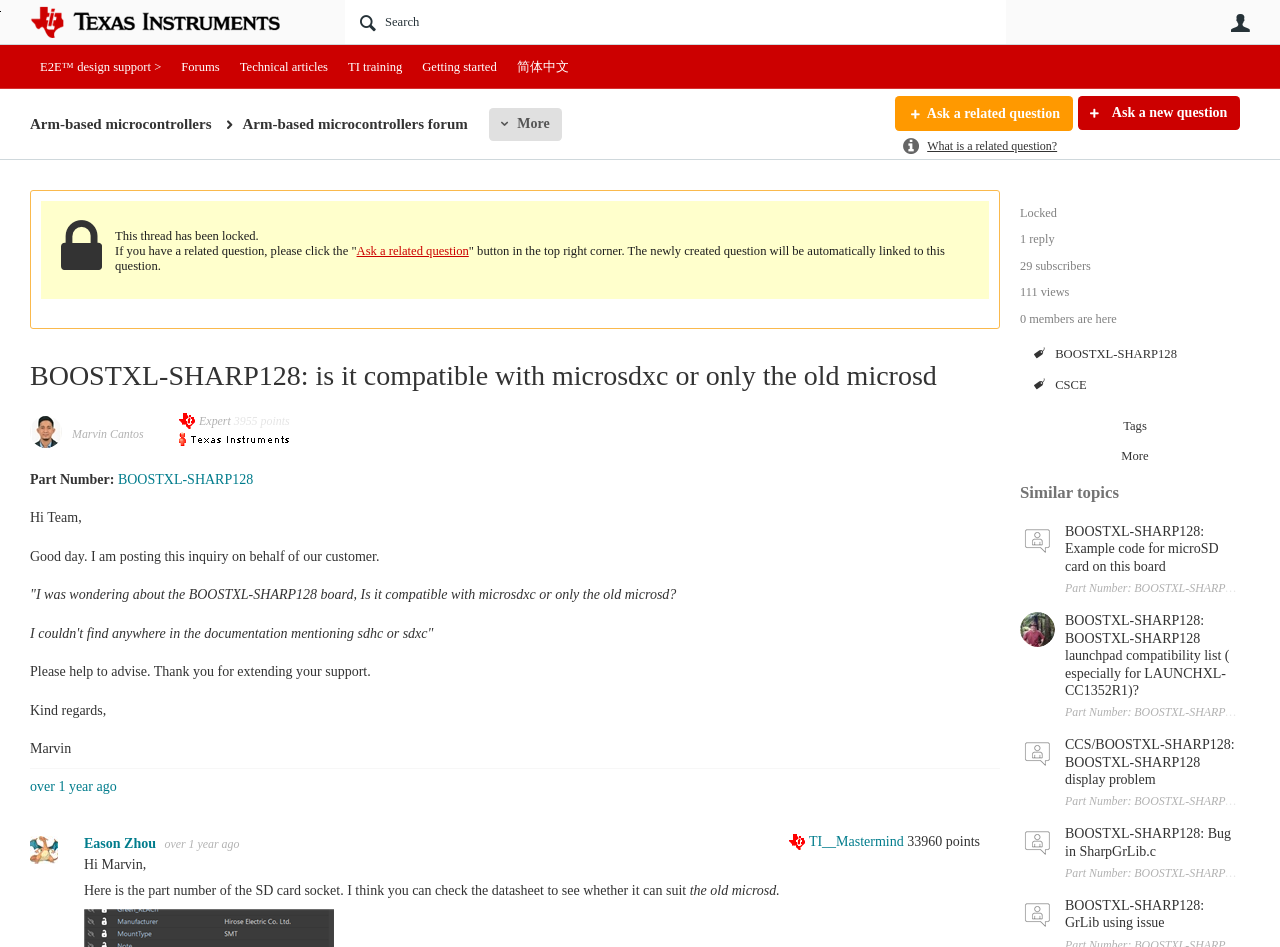Bounding box coordinates are given in the format (top-left x, top-left y, bottom-right x, bottom-right y). All values should be floating point numbers between 0 and 1. Provide the bounding box coordinate for the UI element described as: over 1 year ago

[0.13, 0.884, 0.193, 0.899]